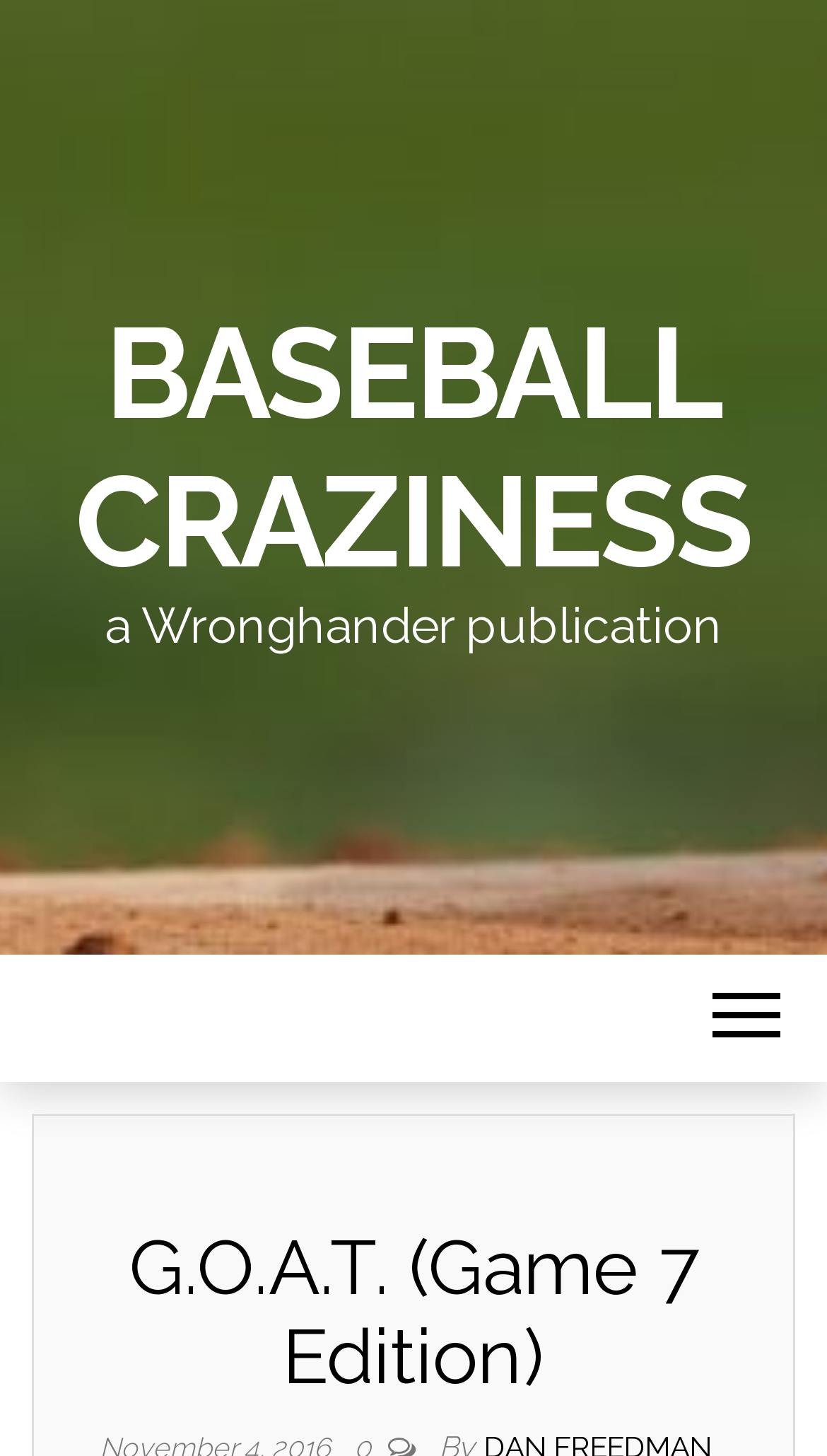Give the bounding box coordinates for the element described by: "alt="Spotify"".

None